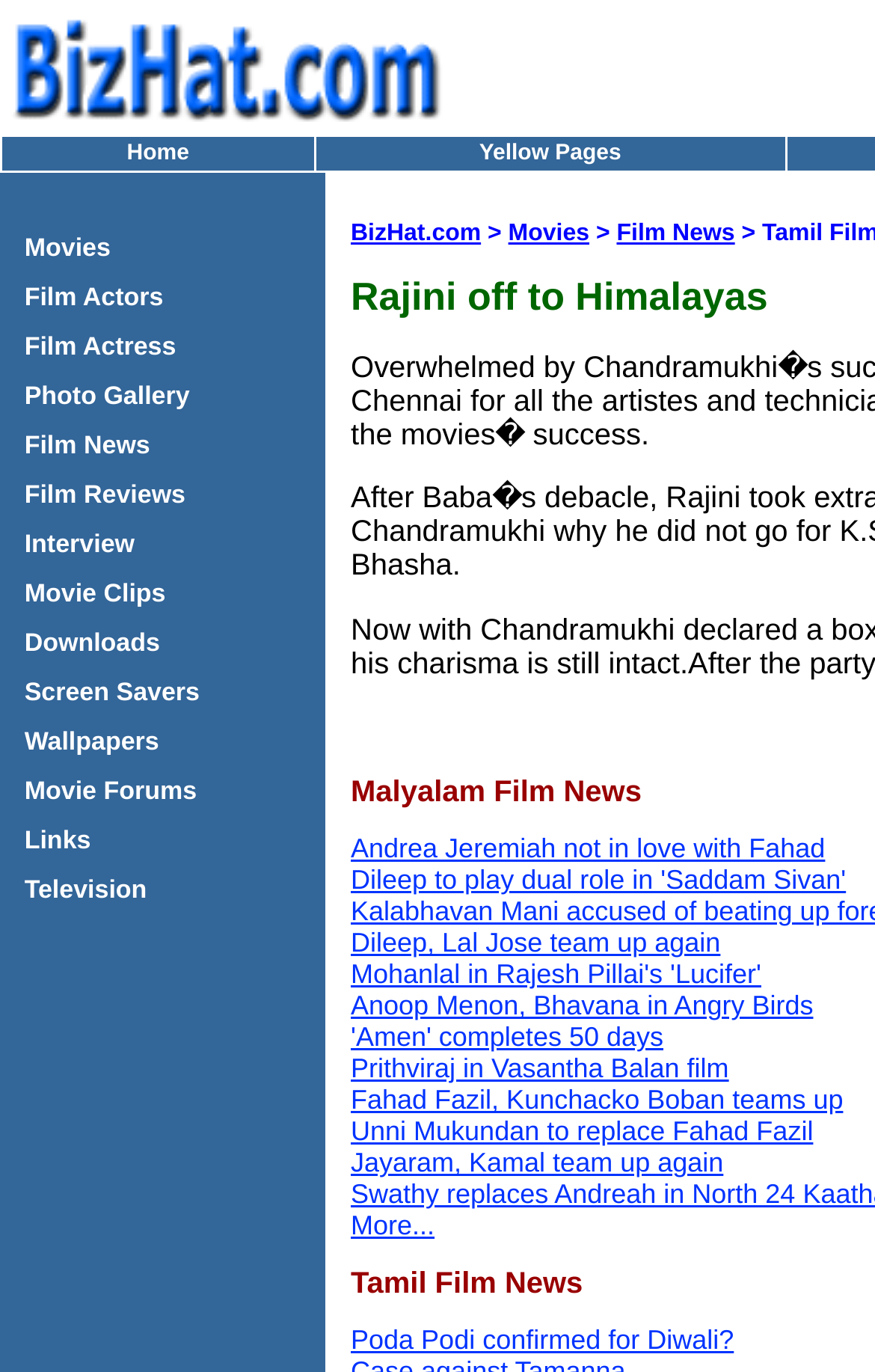Can you find and generate the webpage's heading?

Rajini off to Himalayas